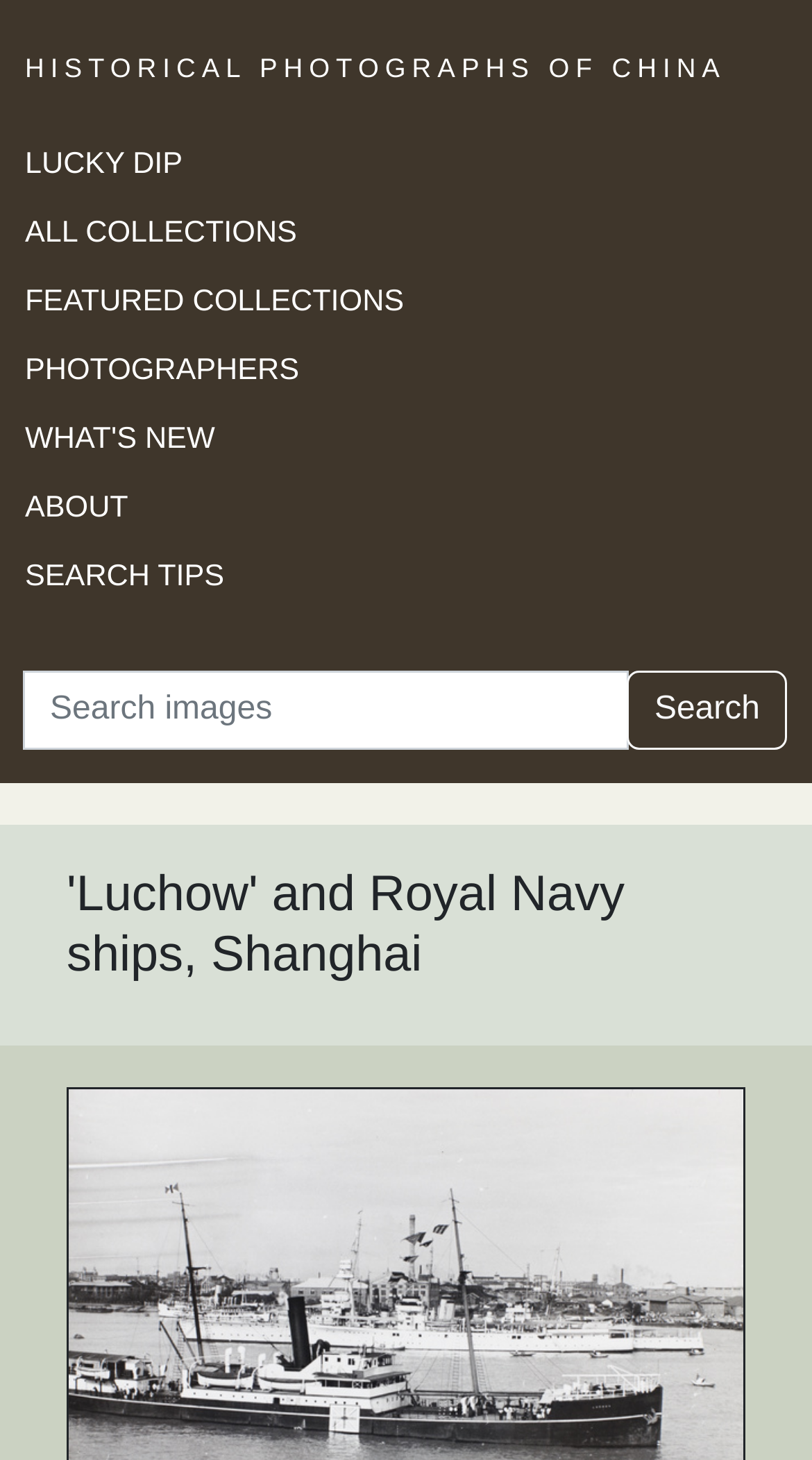Using the information shown in the image, answer the question with as much detail as possible: How many elements are there in the top navigation bar?

The top navigation bar contains the 'HISTORICAL PHOTOGRAPHS OF CHINA' link and the 'Navigation links' section, which makes a total of 2 elements.